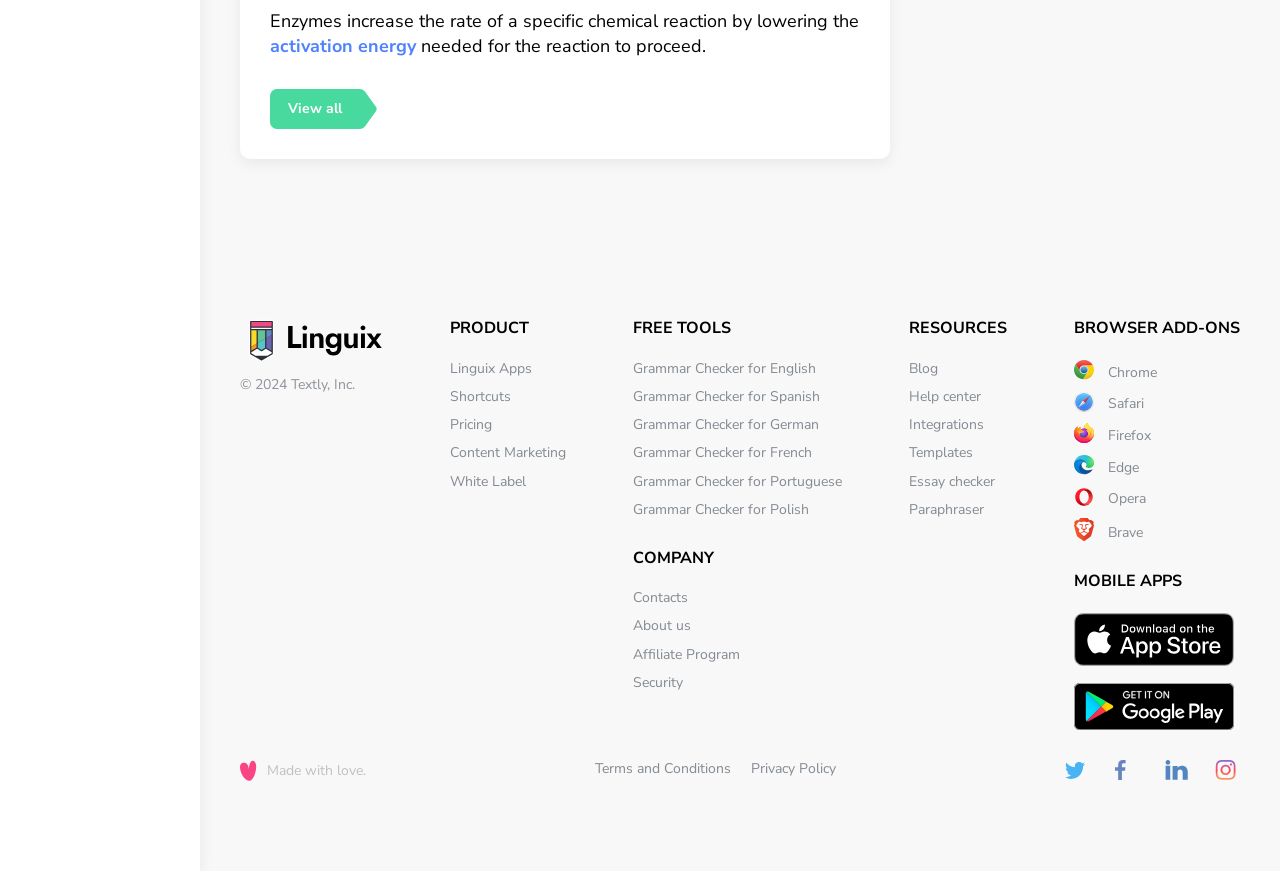What is the name of the company?
Based on the visual content, answer with a single word or a brief phrase.

Linguix